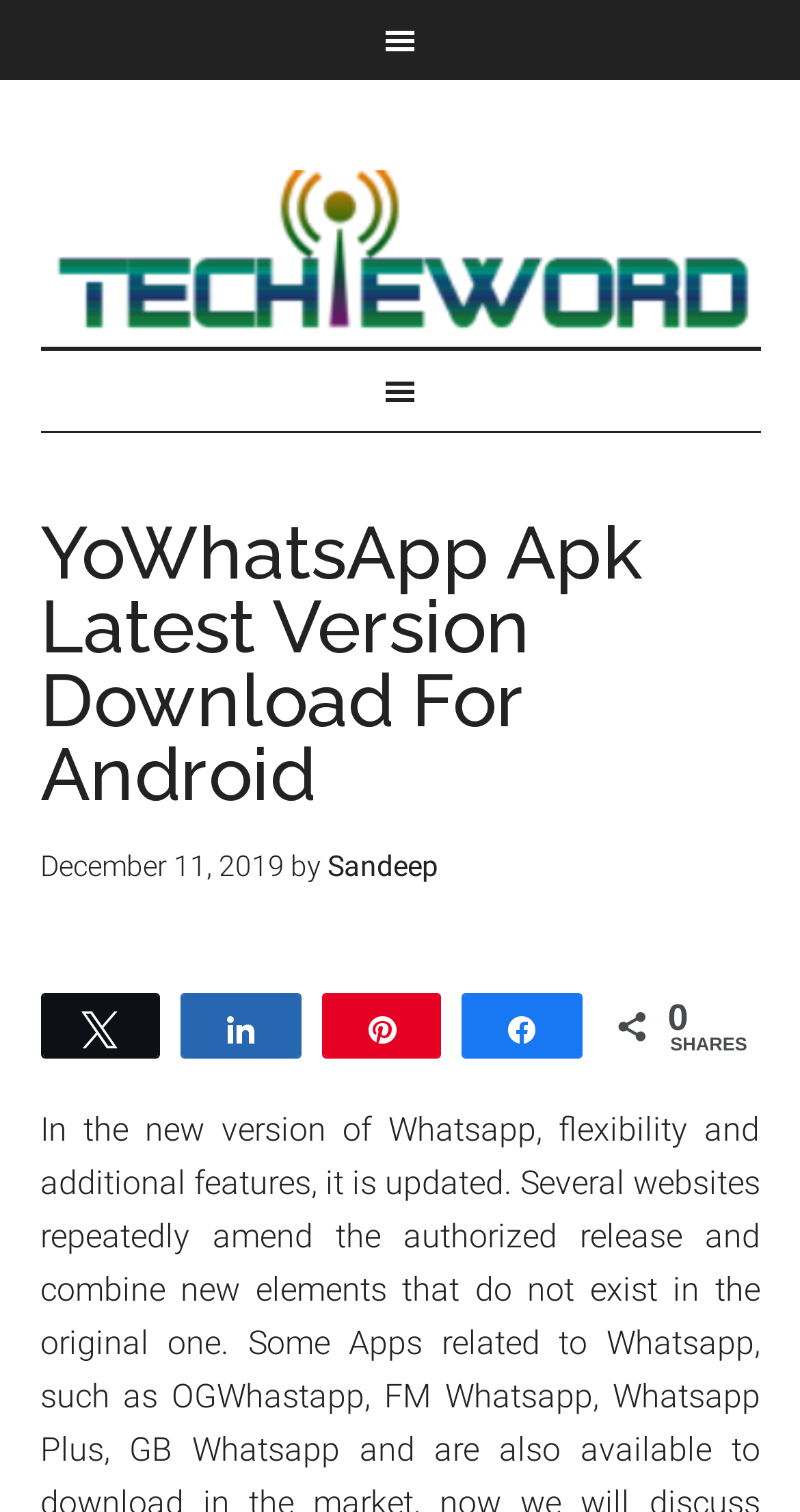How many social media sharing options are available?
Please give a detailed and thorough answer to the question, covering all relevant points.

I counted the number of link elements in the secondary navigation section, which contain the texts 'N Tweet', 'Share', 'A Pin', and 'k Share', indicating that there are 5 social media sharing options available.